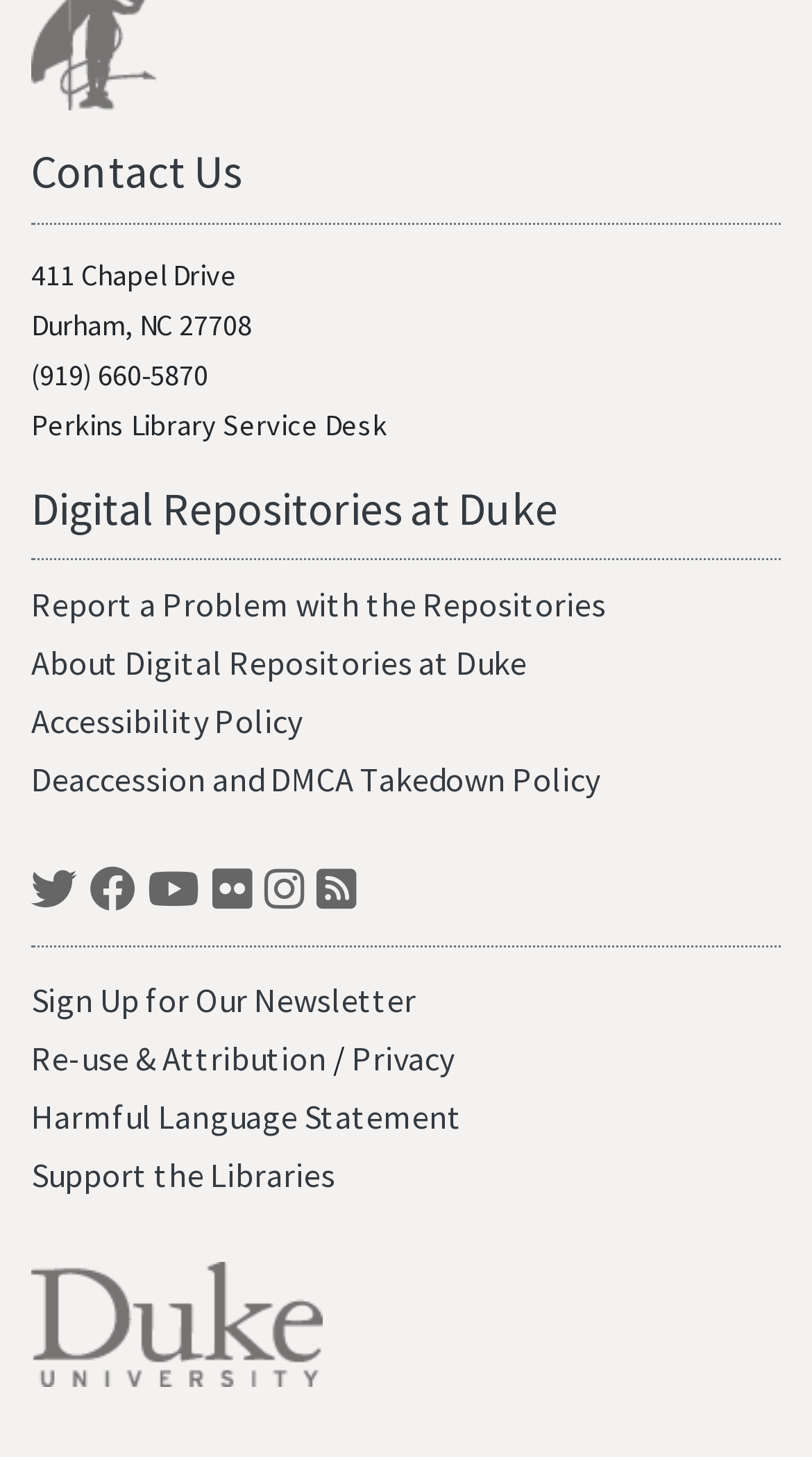Please give the bounding box coordinates of the area that should be clicked to fulfill the following instruction: "Contact us". The coordinates should be in the format of four float numbers from 0 to 1, i.e., [left, top, right, bottom].

[0.038, 0.098, 0.297, 0.138]